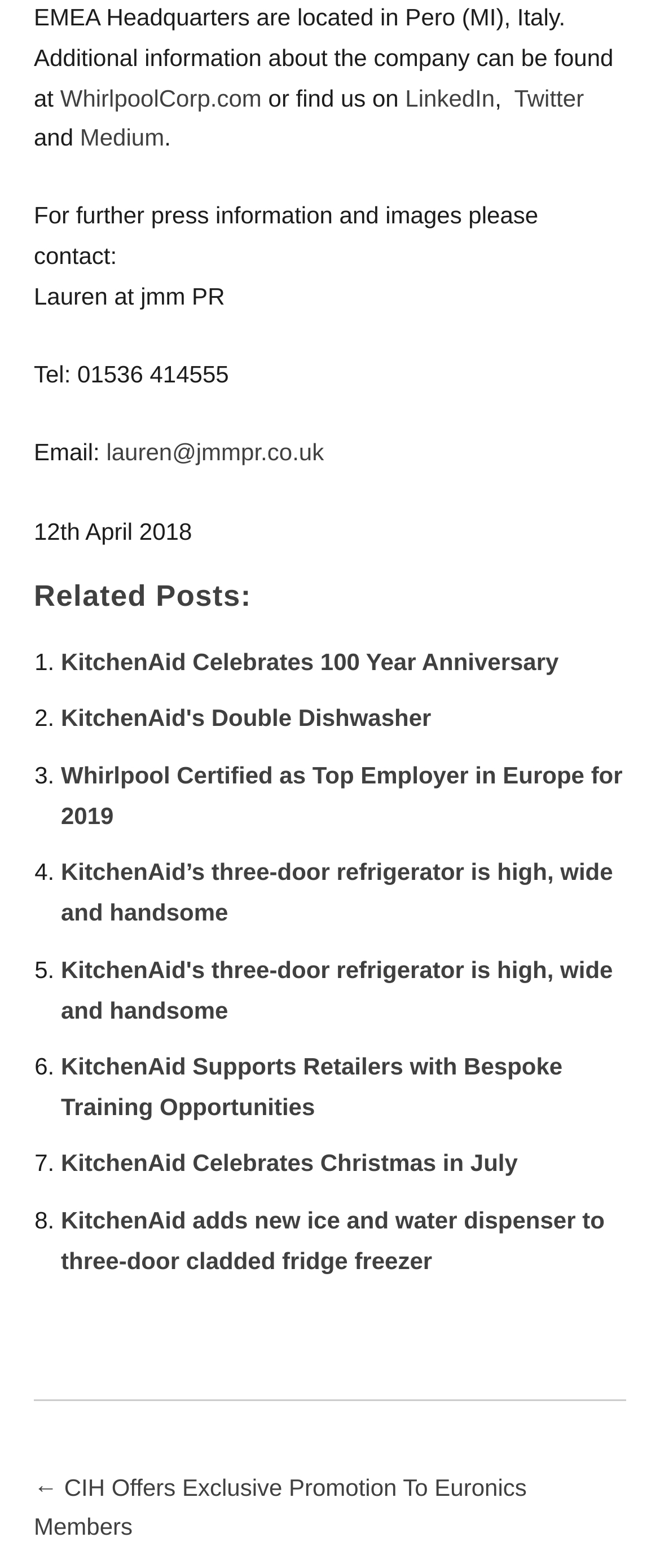Pinpoint the bounding box coordinates of the element that must be clicked to accomplish the following instruction: "Visit WhirlpoolCorp.com". The coordinates should be in the format of four float numbers between 0 and 1, i.e., [left, top, right, bottom].

[0.091, 0.053, 0.396, 0.071]